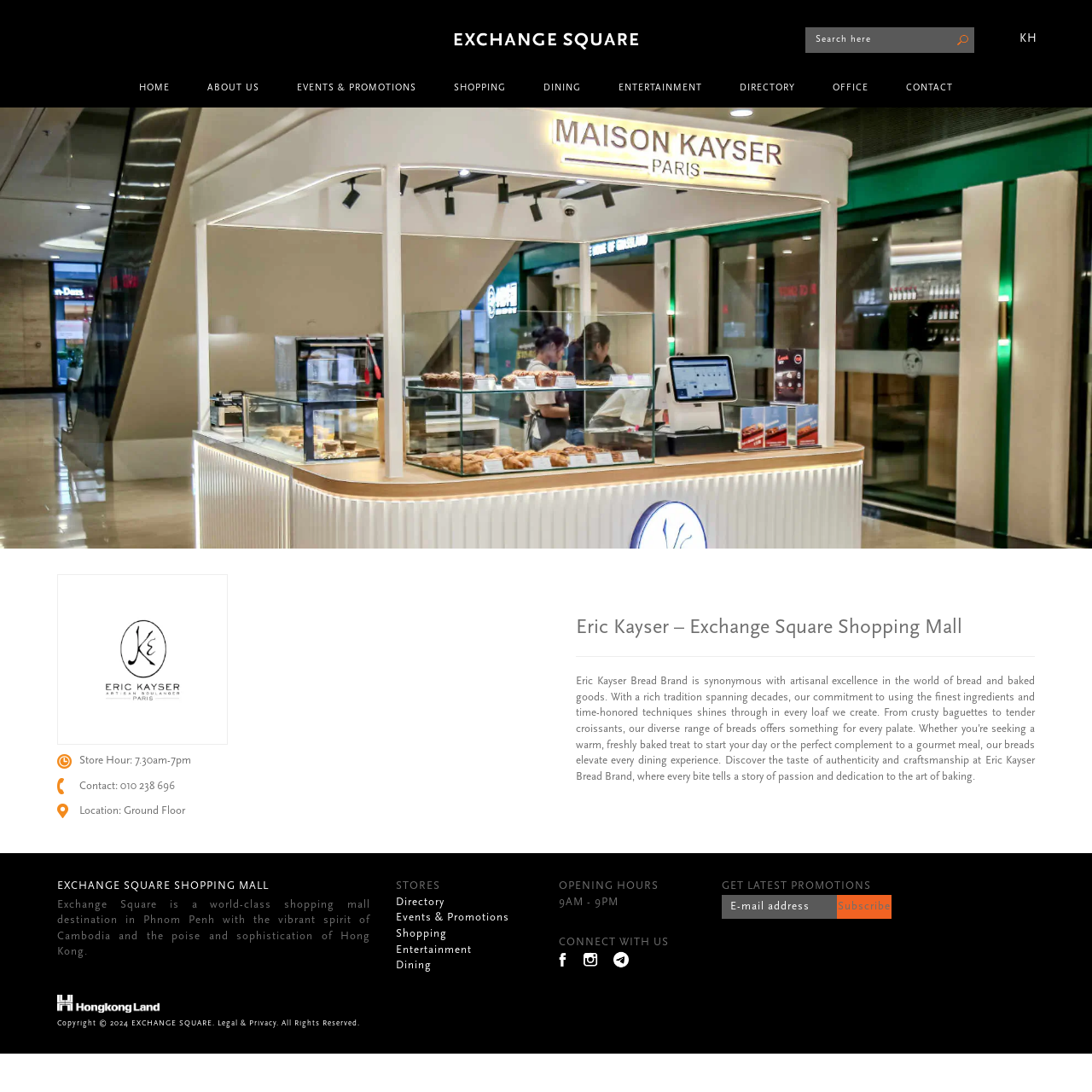Elaborate on the webpage's design and content in a detailed caption.

The webpage is about Eric Kayser, a bakery brand located in Exchange Square Shopping Mall. At the top of the page, there is a link to the shopping mall's website and a search bar. Below that, there is a navigation menu with links to different sections of the website, including Home, About Us, Events & Promotions, Shopping, Dining, Entertainment, Directory, Office, and Contact.

On the left side of the page, there is a large image that spans the entire height of the page. Above this image, there is the Eric Kayser logo. Below the logo, there is some text providing information about the store, including its hours of operation, contact information, and location.

The main content of the page is divided into two sections. The first section is about Eric Kayser, describing the brand's commitment to using high-quality ingredients and traditional techniques to create a wide range of breads. The second section is about Exchange Square Shopping Mall, describing it as a world-class shopping destination in Phnom Penh.

Below these sections, there are several links and buttons, including a directory, events and promotions, shopping, entertainment, and dining links, as well as a section to connect with the shopping mall on social media and a newsletter subscription form.

At the very bottom of the page, there is a copyright notice and a link to the legal and privacy policy of the website. There are also several images throughout the page, including the Eric Kayser logo, the Exchange Square Shopping Mall logo, and social media icons.